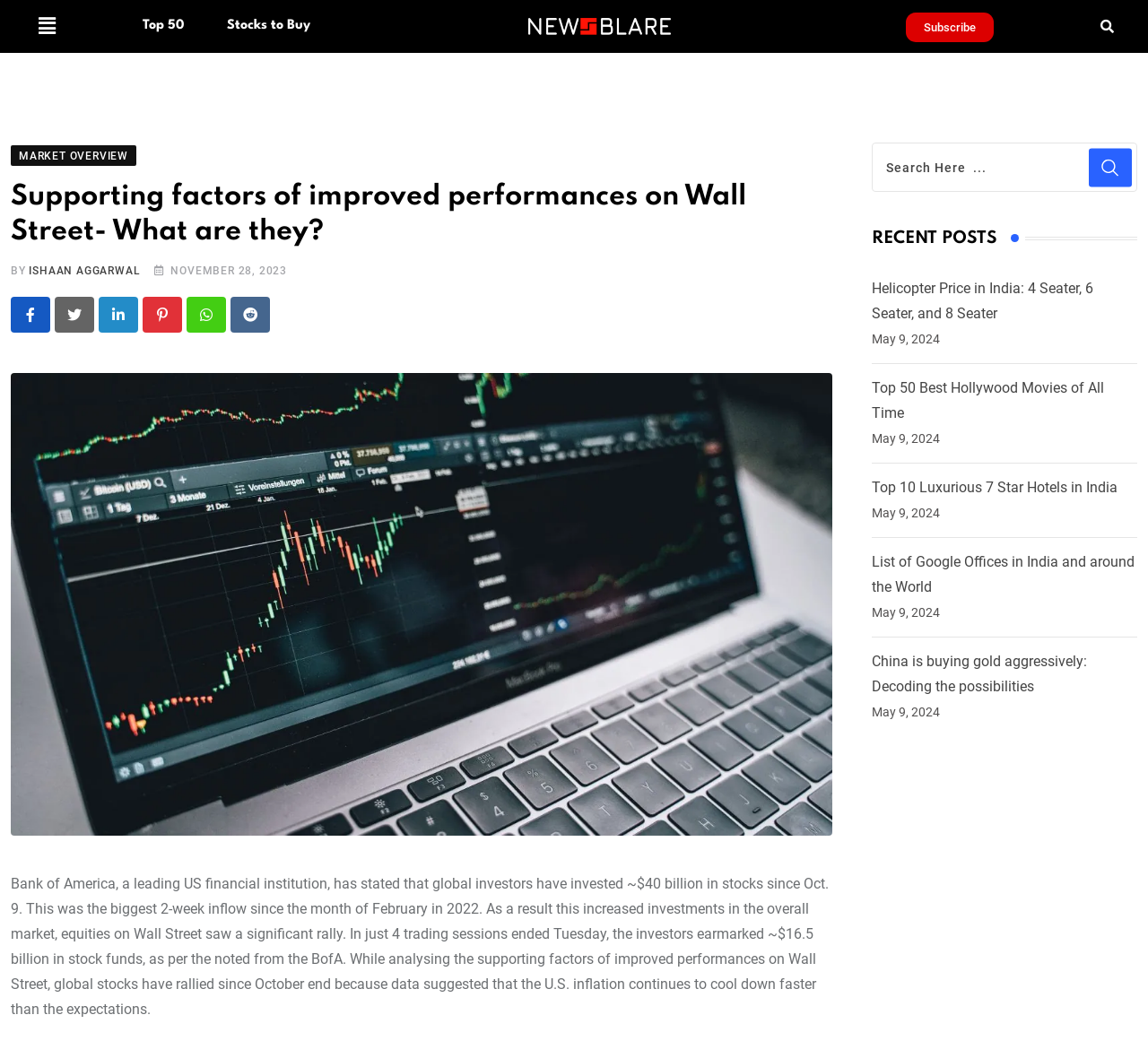What is the topic of the main image on this webpage?
Refer to the image and give a detailed response to the question.

I found the topic of the main image by looking at the image description, which is 'supporting factors of improved performances on Wall Street'.